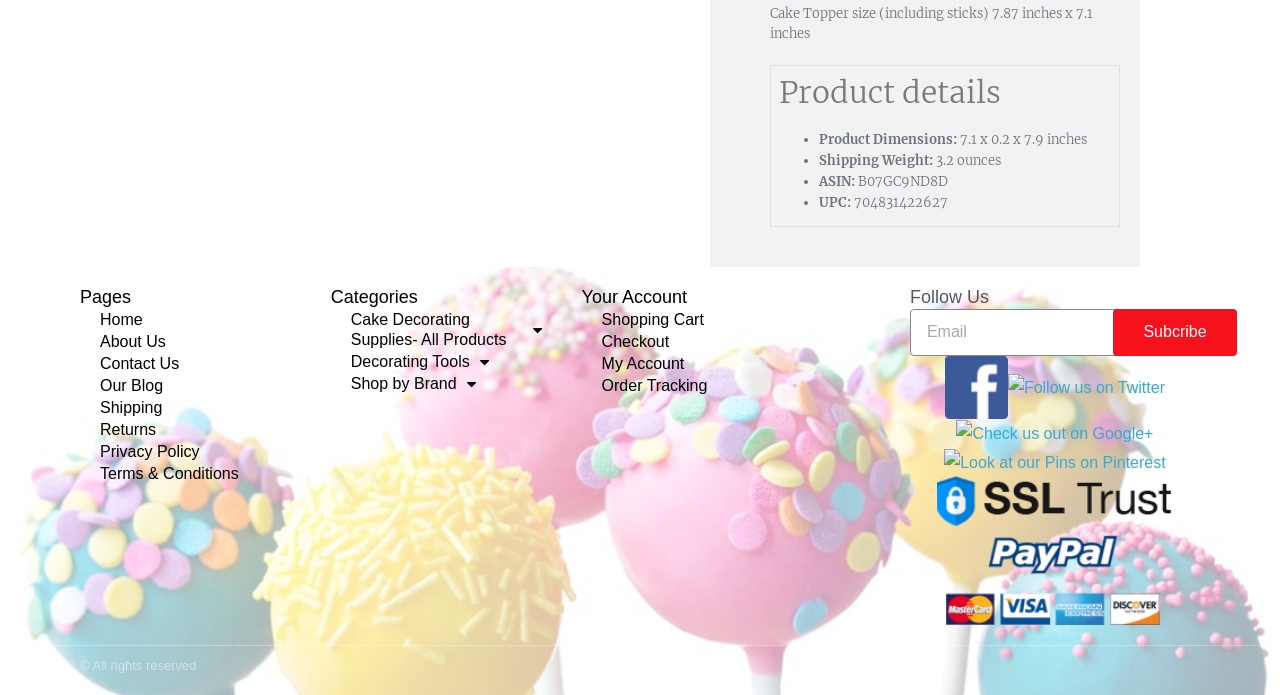Find the bounding box coordinates of the clickable region needed to perform the following instruction: "View categories". The coordinates should be provided as four float numbers between 0 and 1, i.e., [left, top, right, bottom].

[0.258, 0.445, 0.439, 0.505]